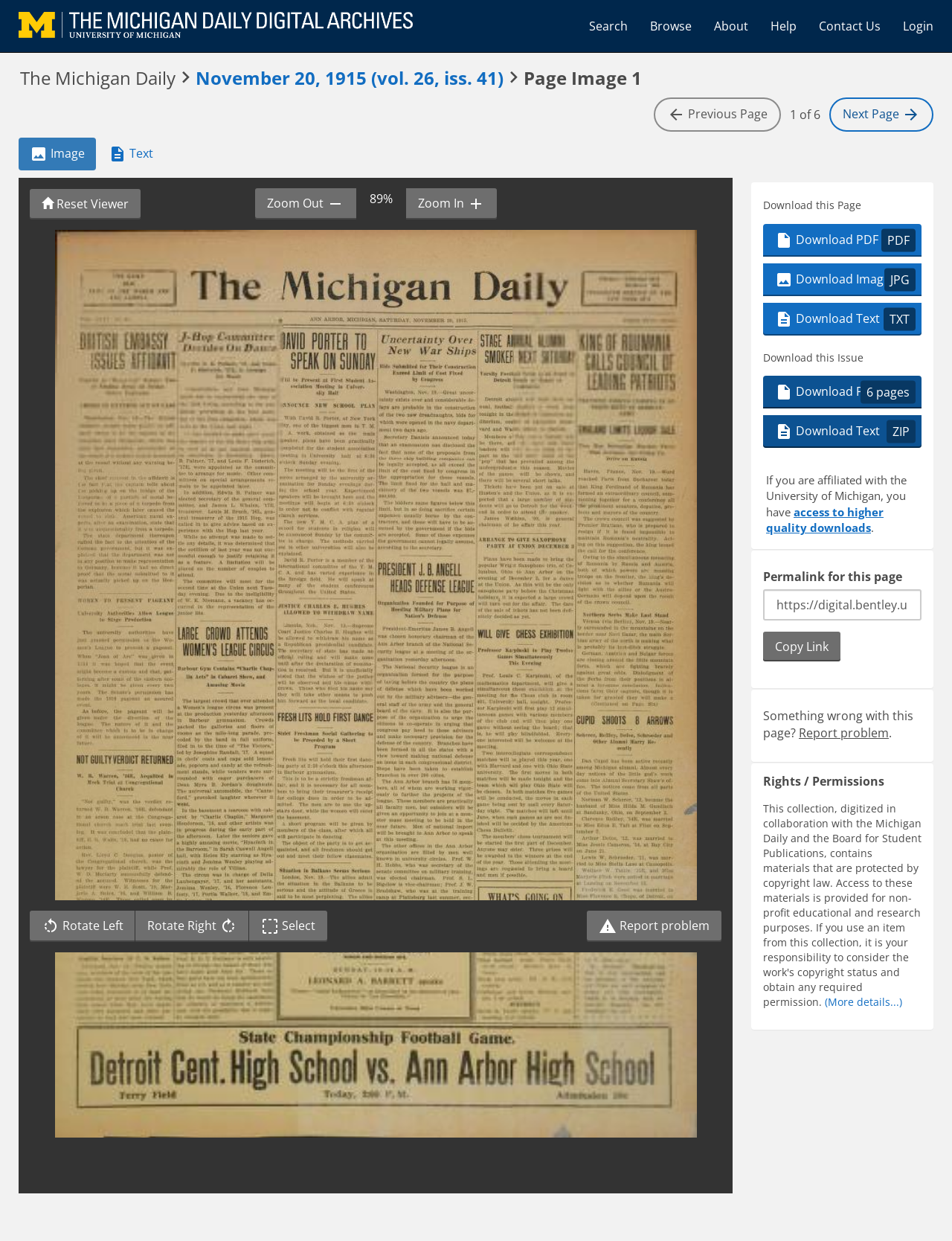What is the name of the publication?
Please craft a detailed and exhaustive response to the question.

The name of the publication can be found in the heading 'The Michigan Daily November 20, 1915 (vol. 26, iss. 41) Page Image 1' which is located at the top of the webpage.